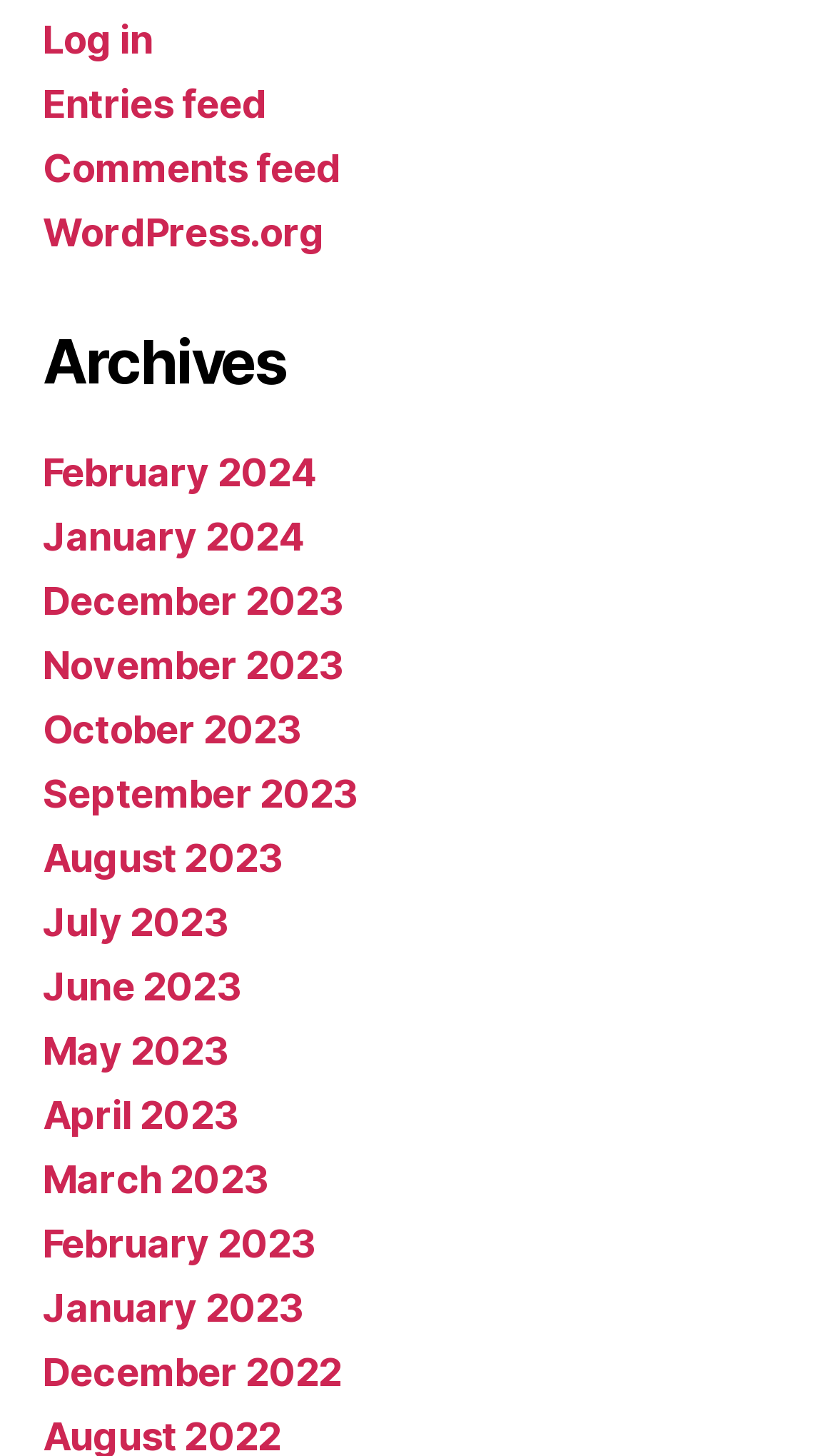Locate the bounding box coordinates of the area to click to fulfill this instruction: "Check January 2023 archives". The bounding box should be presented as four float numbers between 0 and 1, in the order [left, top, right, bottom].

[0.051, 0.883, 0.364, 0.914]